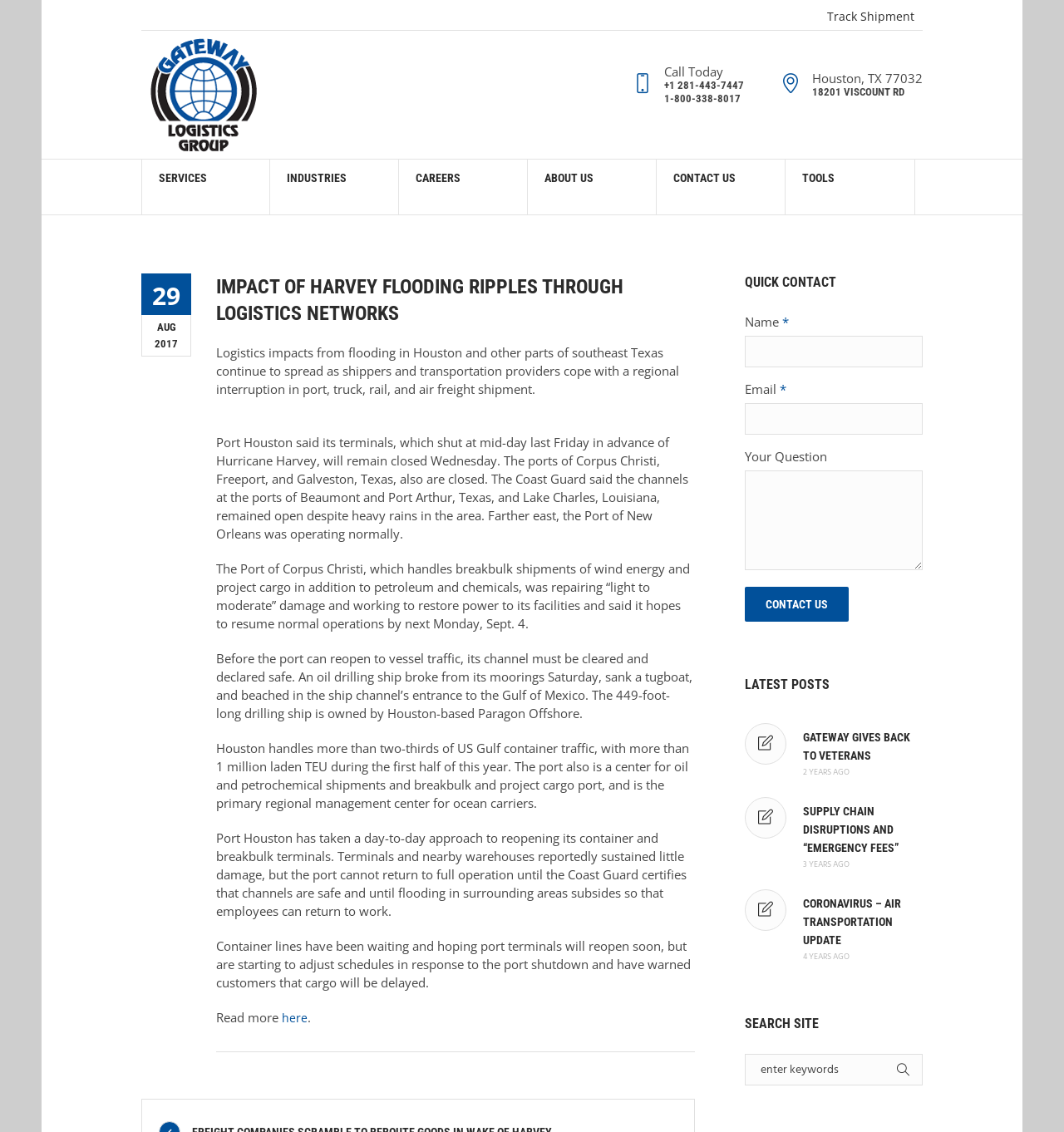Please analyze the image and give a detailed answer to the question:
What is the address of Gateway Logistics Group?

The address is located at the top right corner of the webpage, below the 'Call Today' text and phone number.